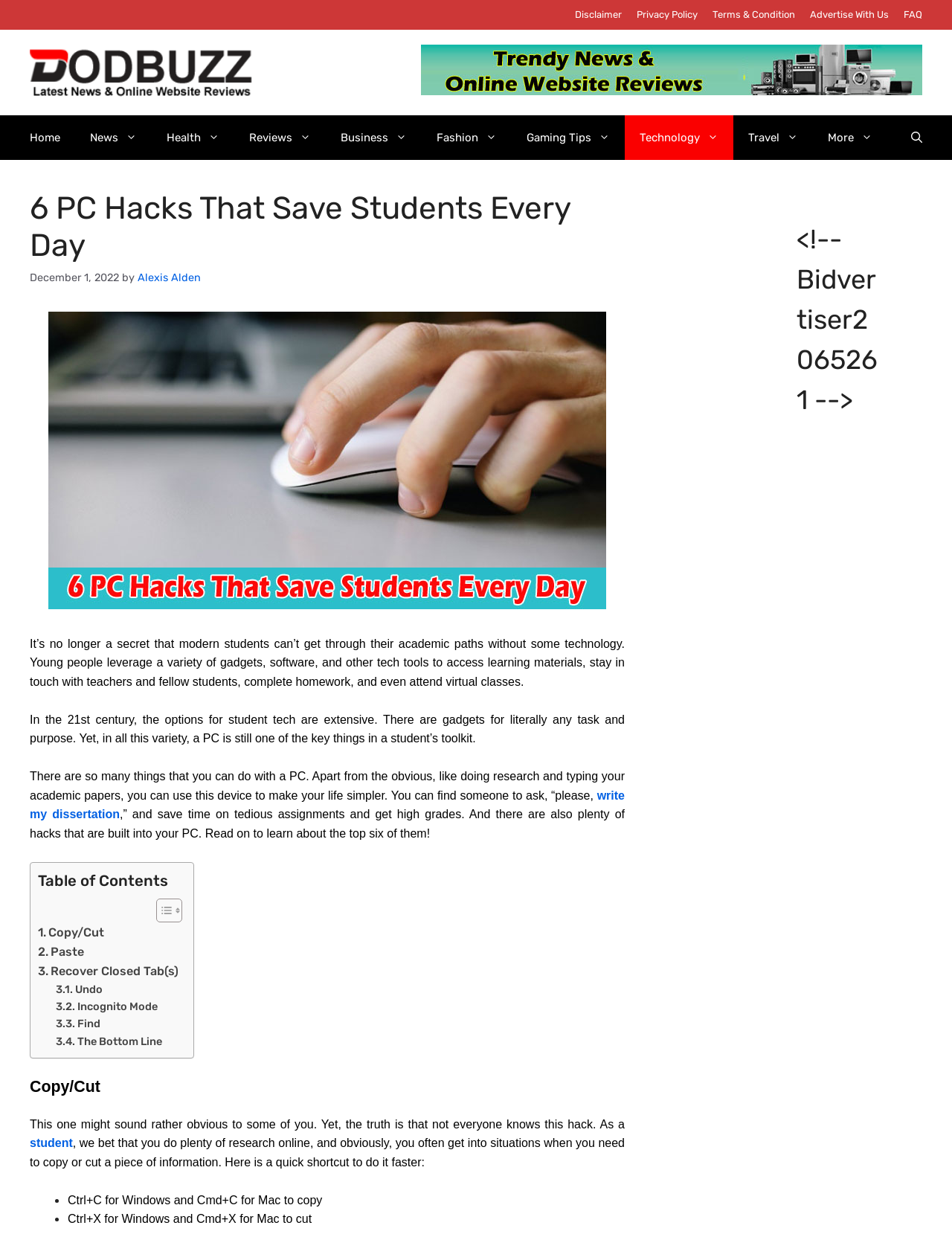Please look at the image and answer the question with a detailed explanation: What is the topic of the article?

The topic of the article can be inferred from the heading '6 PC Hacks That Save Students Every Day' and the content of the article, which discusses various hacks that students can use to make their lives easier.